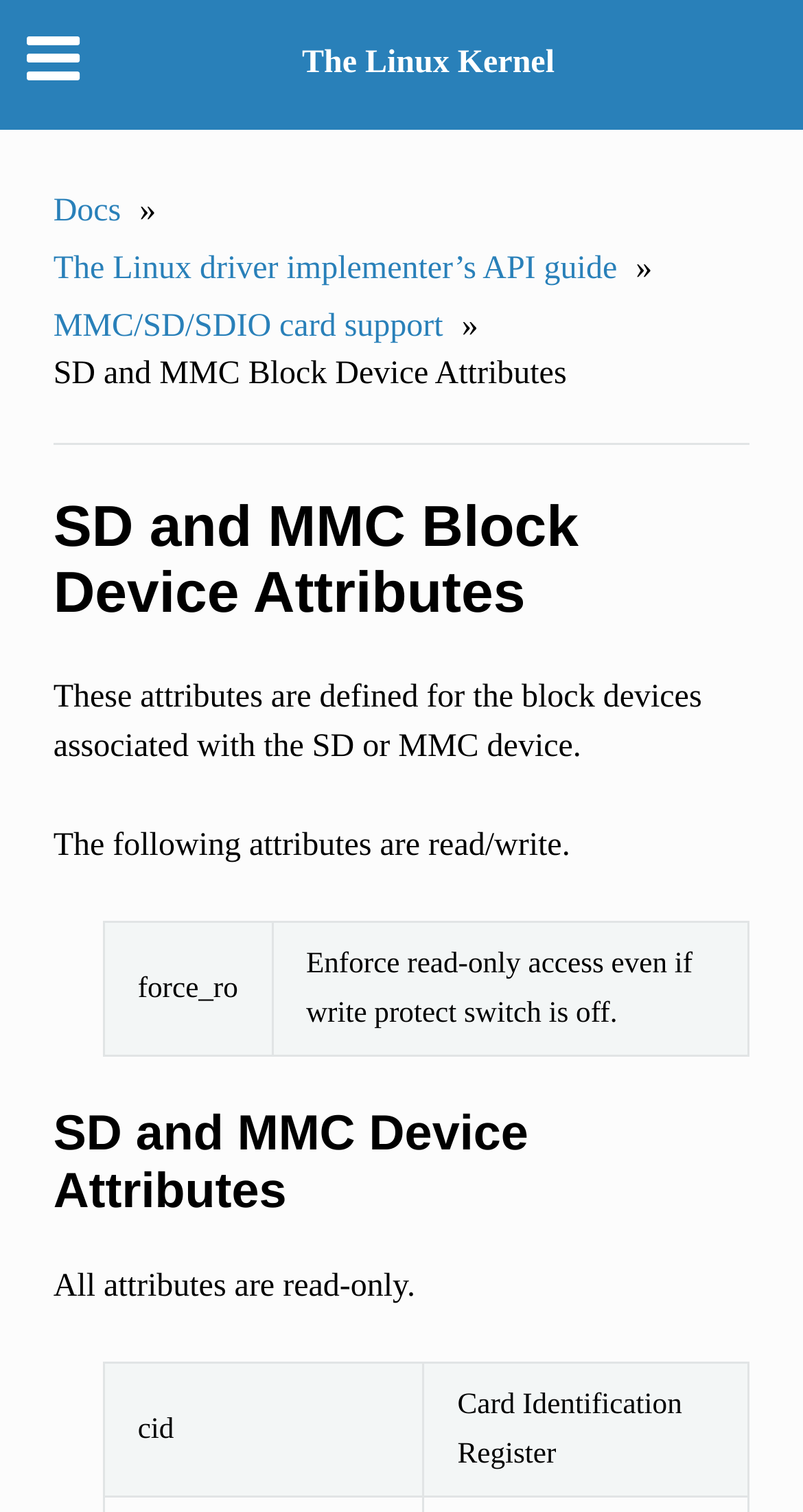Identify the bounding box for the described UI element. Provide the coordinates in (top-left x, top-left y, bottom-right x, bottom-right y) format with values ranging from 0 to 1: Docs

[0.066, 0.121, 0.164, 0.159]